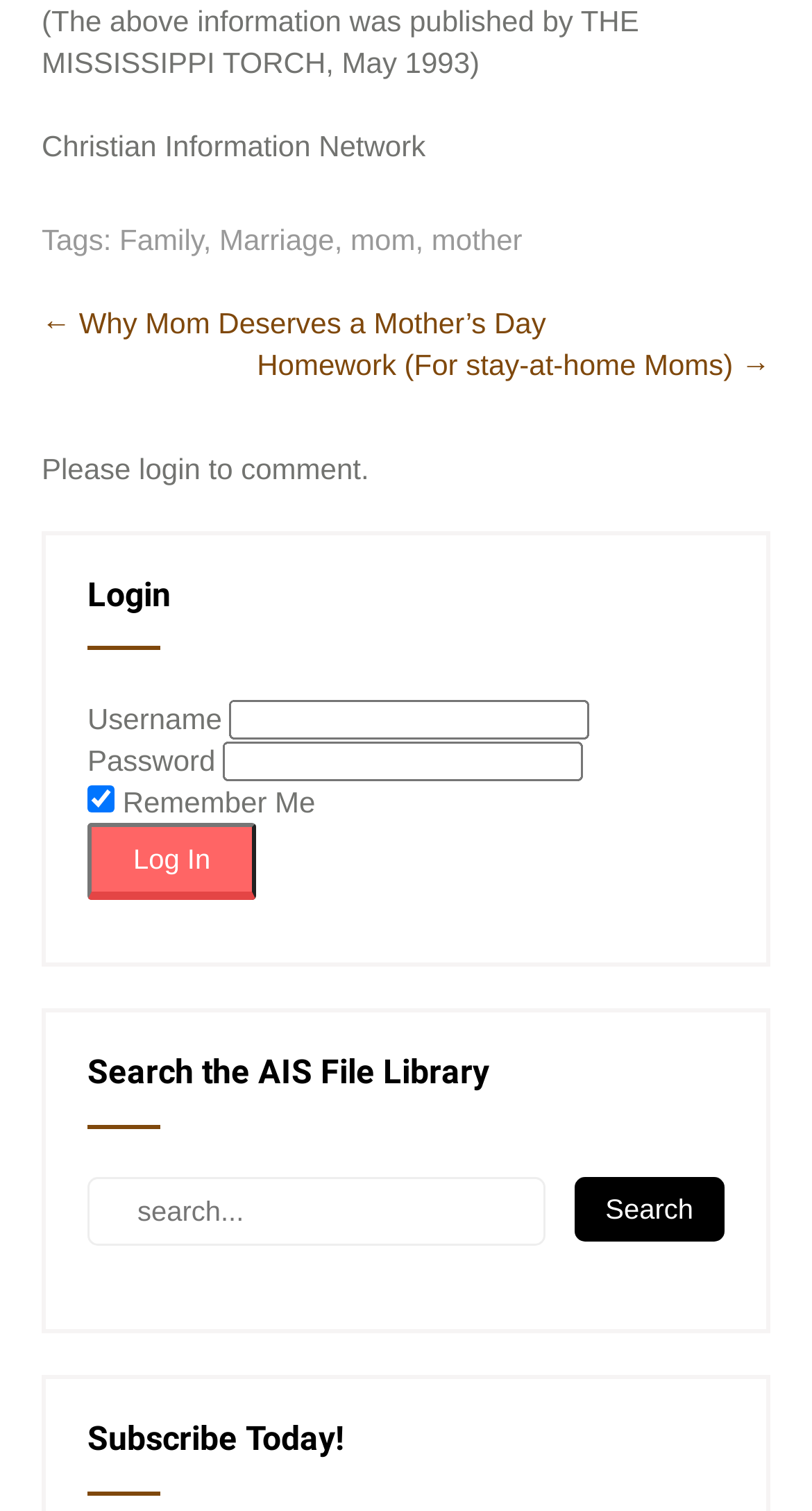Find the bounding box coordinates of the clickable area required to complete the following action: "Go to the previous post".

[0.051, 0.202, 0.672, 0.224]